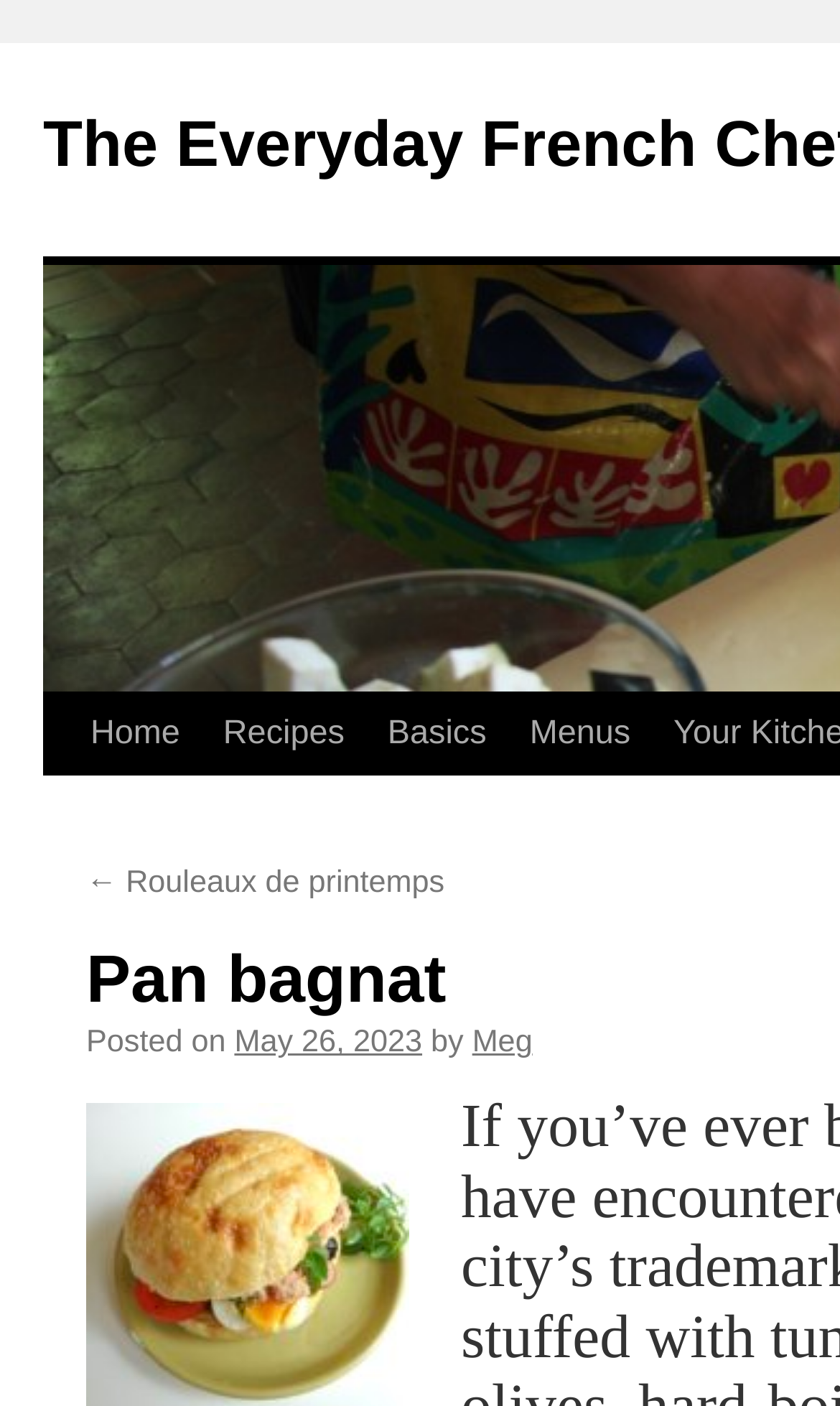Given the element description Your Kitchen, identify the bounding box coordinates for the UI element on the webpage screenshot. The format should be (top-left x, top-left y, bottom-right x, bottom-right y), with values between 0 and 1.

[0.695, 0.493, 0.934, 0.61]